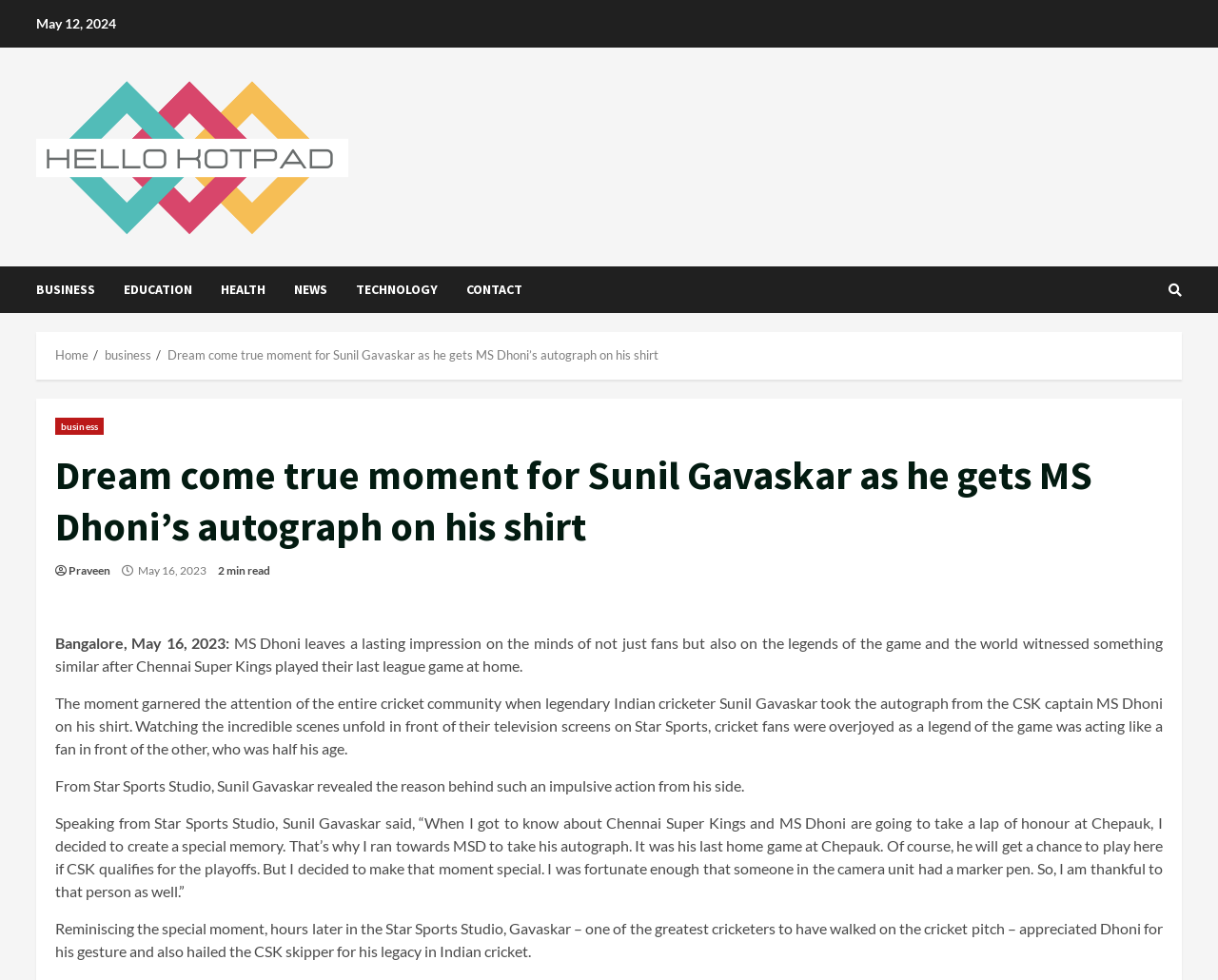Determine the bounding box coordinates of the clickable region to execute the instruction: "Click on the 'BUSINESS' link". The coordinates should be four float numbers between 0 and 1, denoted as [left, top, right, bottom].

[0.03, 0.272, 0.09, 0.319]